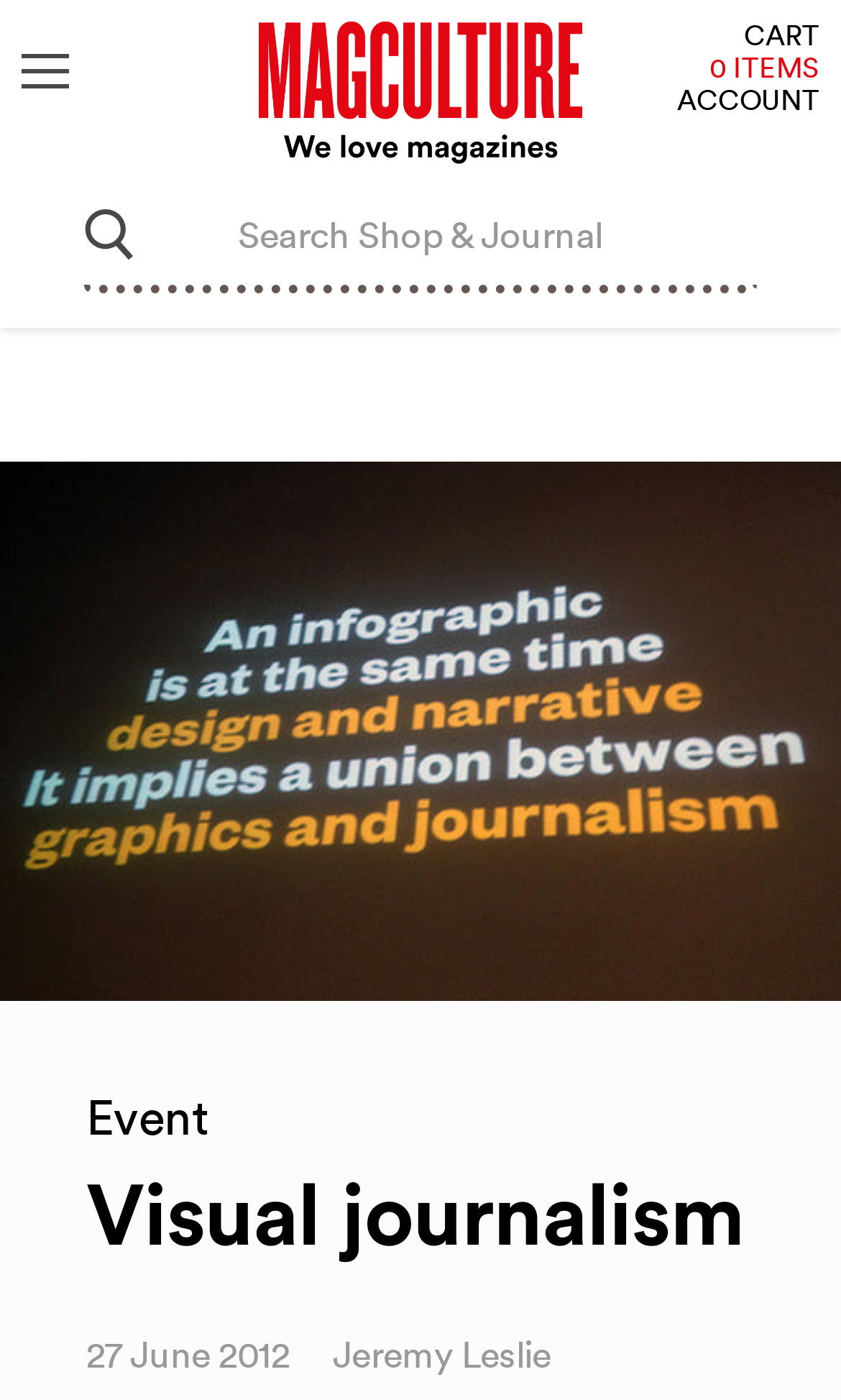Create an in-depth description of the webpage, covering main sections.

The webpage is about visual journalism, specifically featuring an event with Italian art director Francesco Franchi. At the top left corner, there is a "Menu" button. To the right of the button, there is a layout table with a link, and above it, a "CART VIEW CART" link and a "0 ITEMS" text, indicating an empty cart. Further to the right, there is an "ACCOUNT" link.

Below the top section, there is a search bar labeled "Product" with a textbox to input search queries. Below the search bar, there is a large figure that spans the entire width of the page, containing an image related to visual journalism.

In the lower section of the page, there are several text elements. On the left, there is a heading "Visual journalism" followed by a subheading "Event". Below the subheading, there is a text "27 June 2012" and another text "Jeremy Leslie" to its right. The layout suggests that this section may be describing a specific event related to visual journalism.